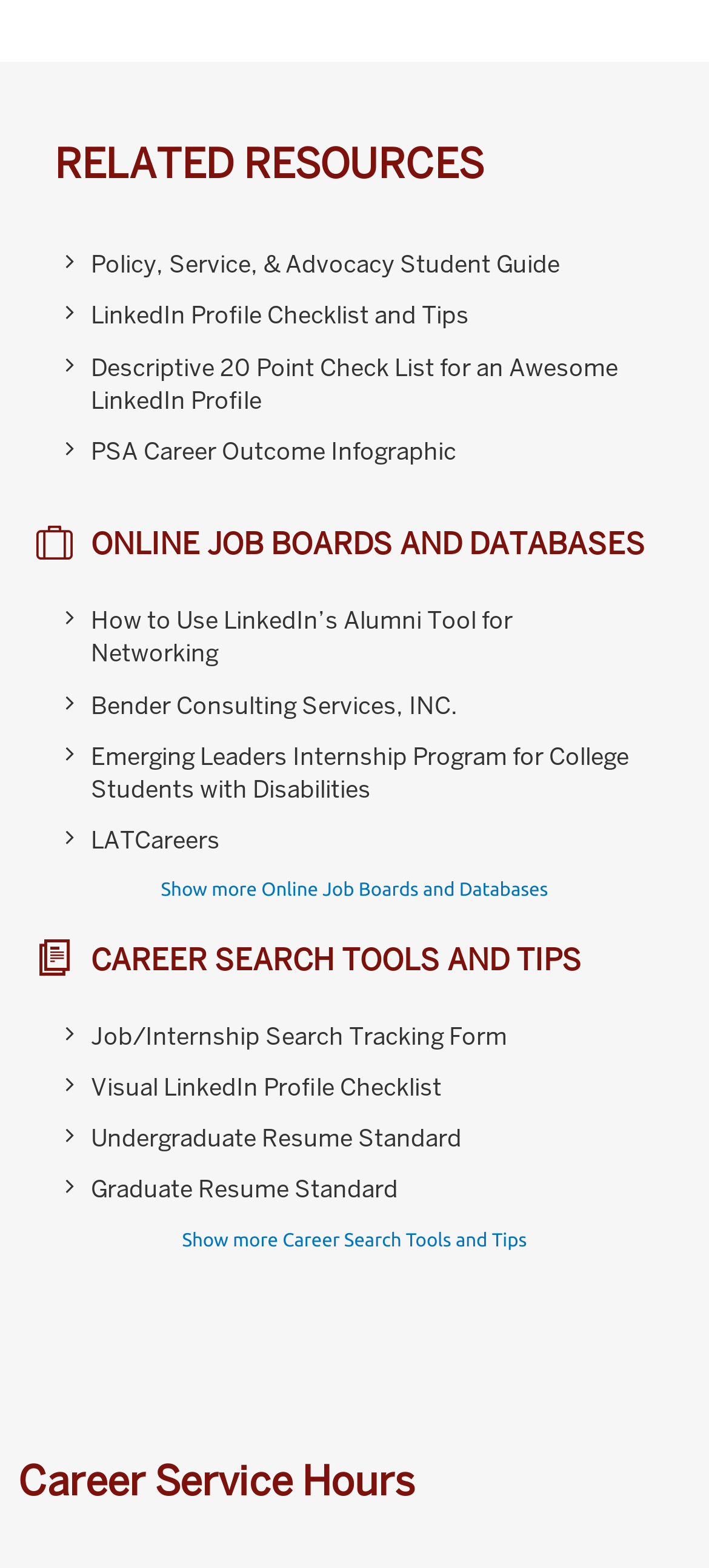Highlight the bounding box coordinates of the element that should be clicked to carry out the following instruction: "Check 'Career Service Hours'". The coordinates must be given as four float numbers ranging from 0 to 1, i.e., [left, top, right, bottom].

[0.026, 0.926, 0.974, 0.964]